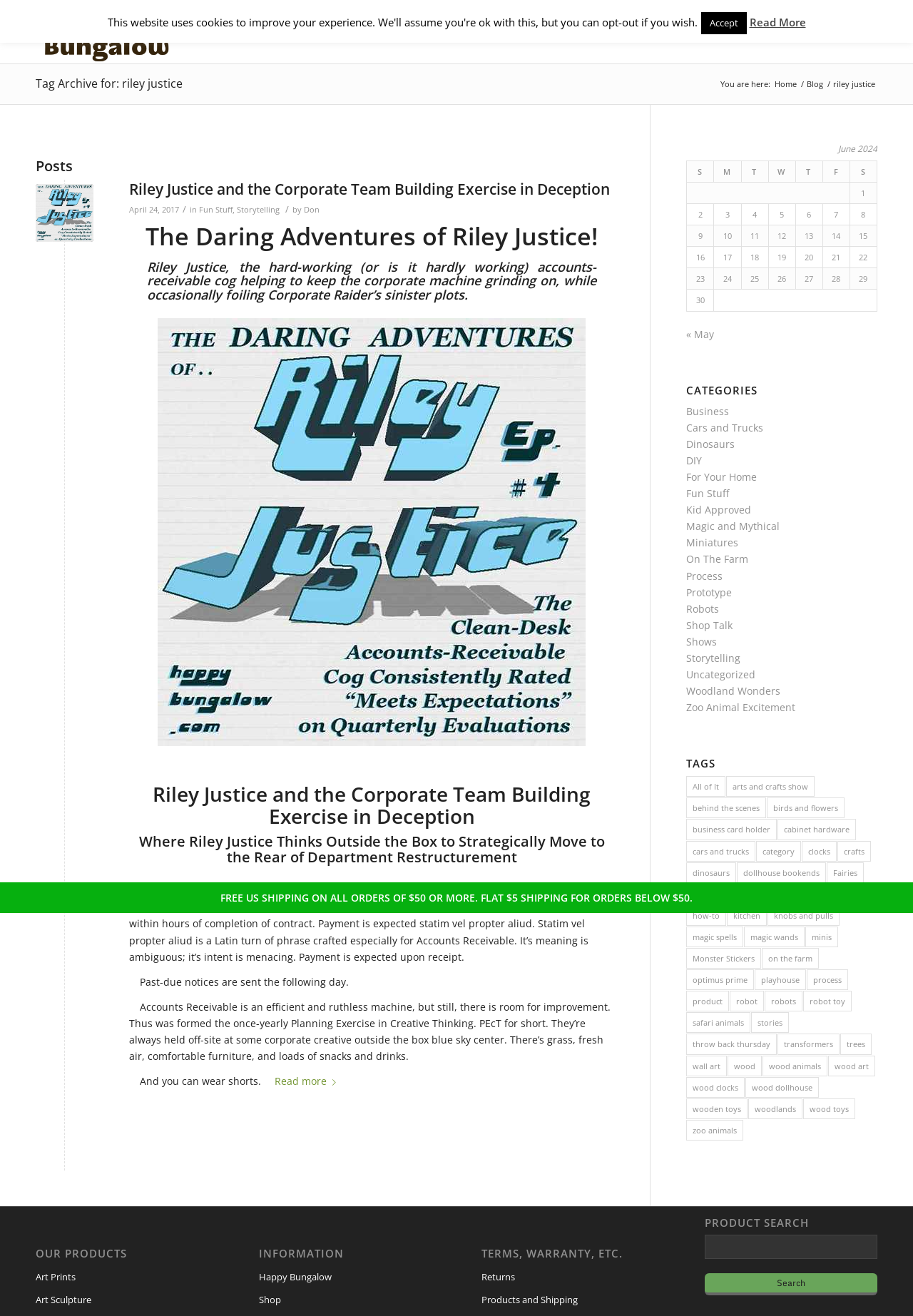Find the bounding box coordinates of the element to click in order to complete this instruction: "Read more about 'Riley Justice and the Corporate Team Building Exercise in Deception'". The bounding box coordinates must be four float numbers between 0 and 1, denoted as [left, top, right, bottom].

[0.289, 0.815, 0.374, 0.829]